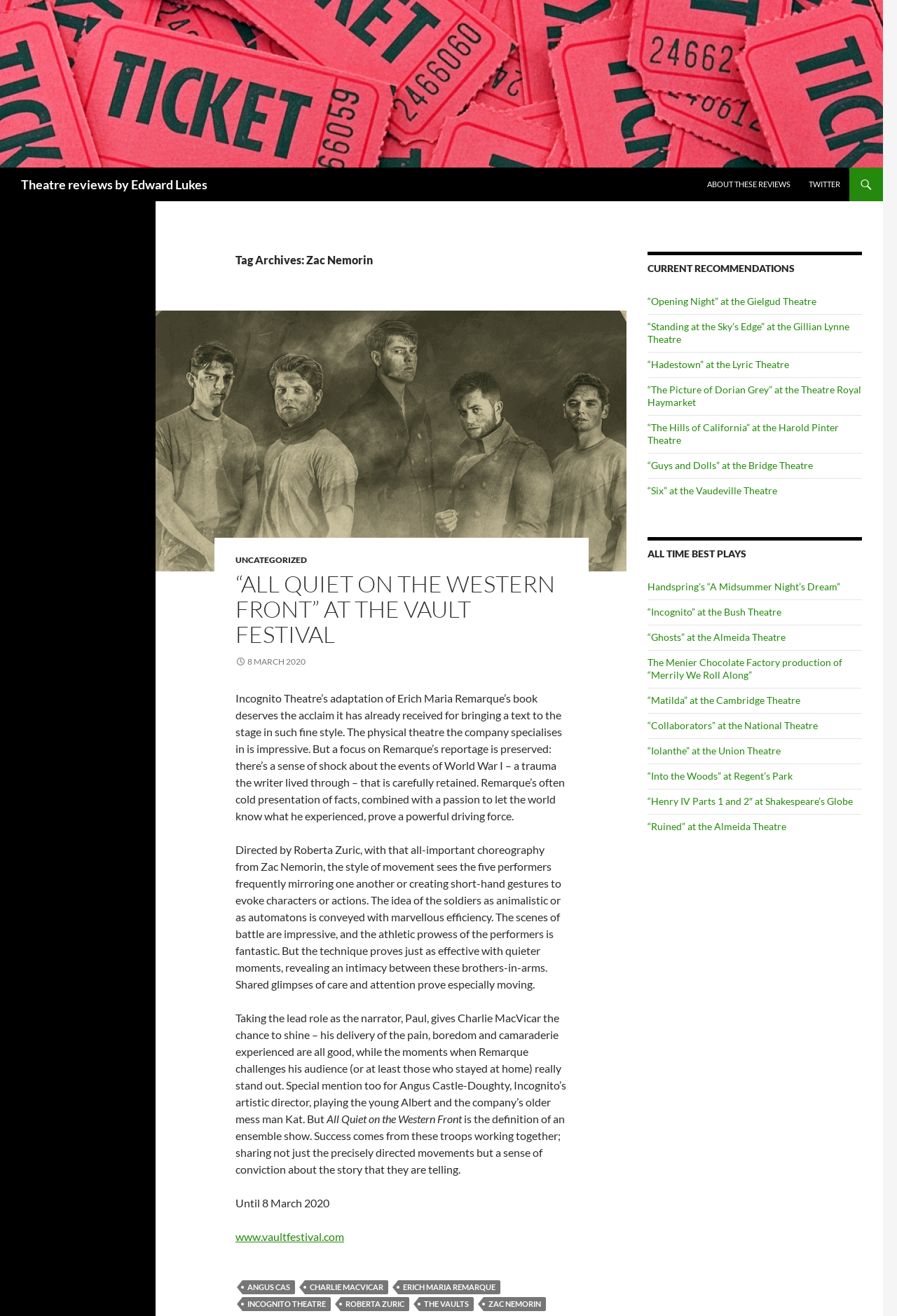Determine the bounding box coordinates of the clickable element to complete this instruction: "Learn more about Incognito Theatre". Provide the coordinates in the format of four float numbers between 0 and 1, [left, top, right, bottom].

[0.27, 0.986, 0.369, 0.996]